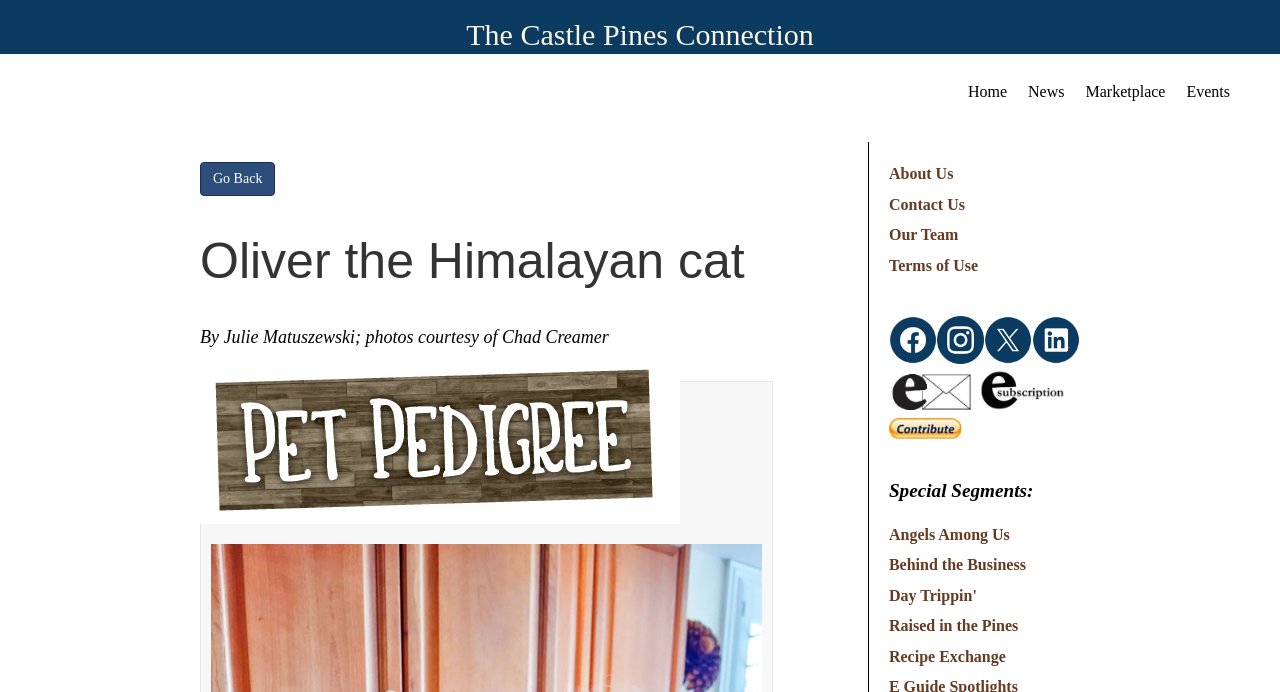Determine the bounding box coordinates of the region to click in order to accomplish the following instruction: "view news". Provide the coordinates as four float numbers between 0 and 1, specifically [left, top, right, bottom].

[0.795, 0.107, 0.839, 0.145]